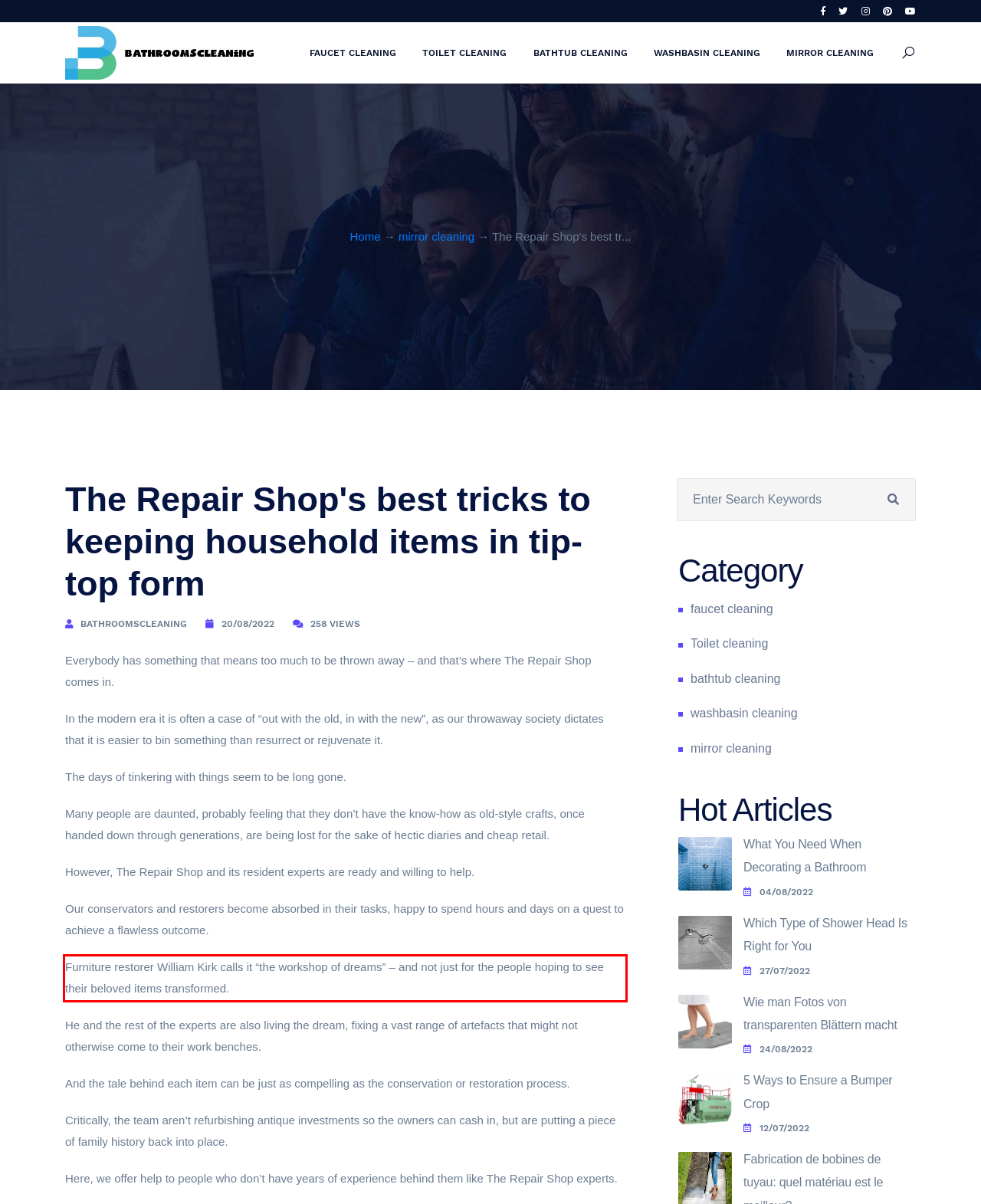You have a webpage screenshot with a red rectangle surrounding a UI element. Extract the text content from within this red bounding box.

Furniture restorer William Kirk calls it “the workshop of dreams” – and not just for the people hoping to see their beloved items transformed.